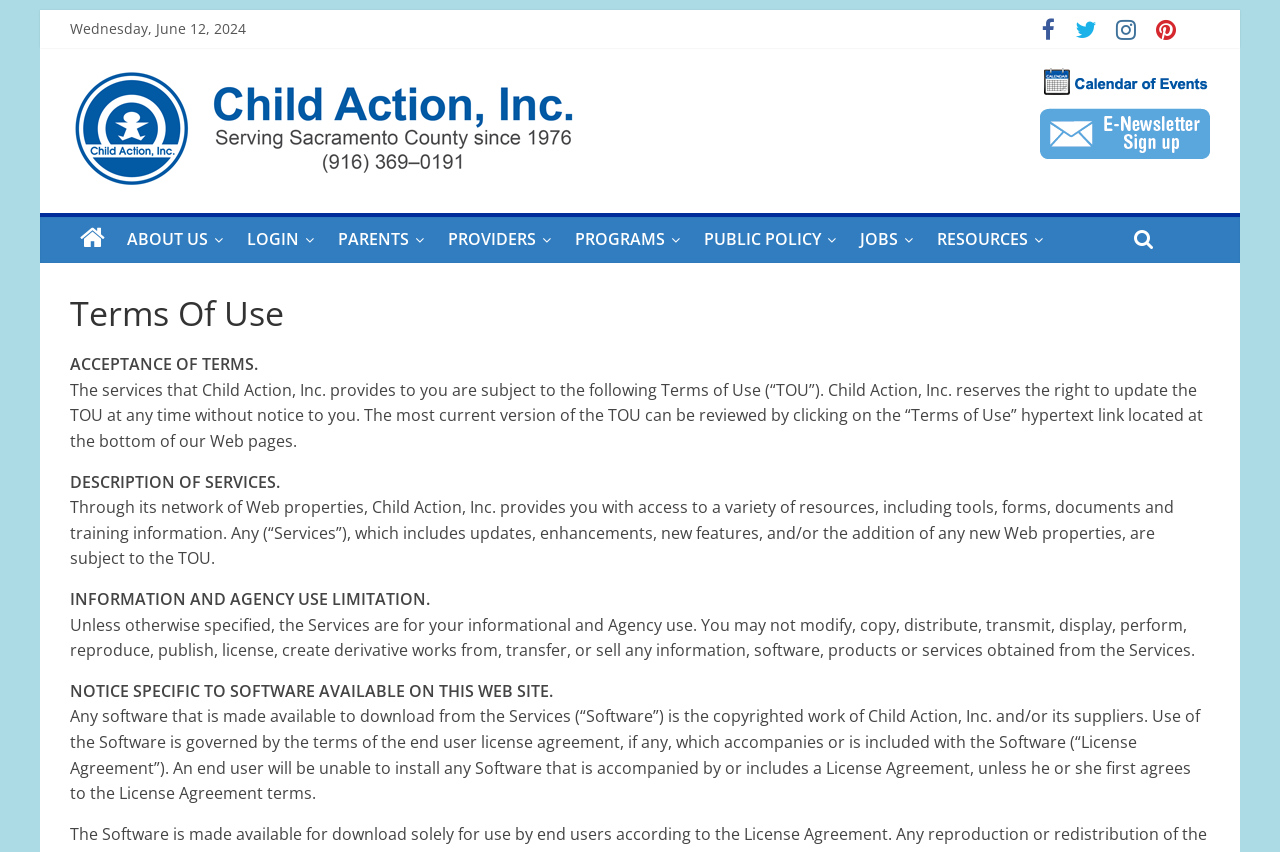Highlight the bounding box of the UI element that corresponds to this description: "ABOUT US".

[0.09, 0.255, 0.184, 0.309]